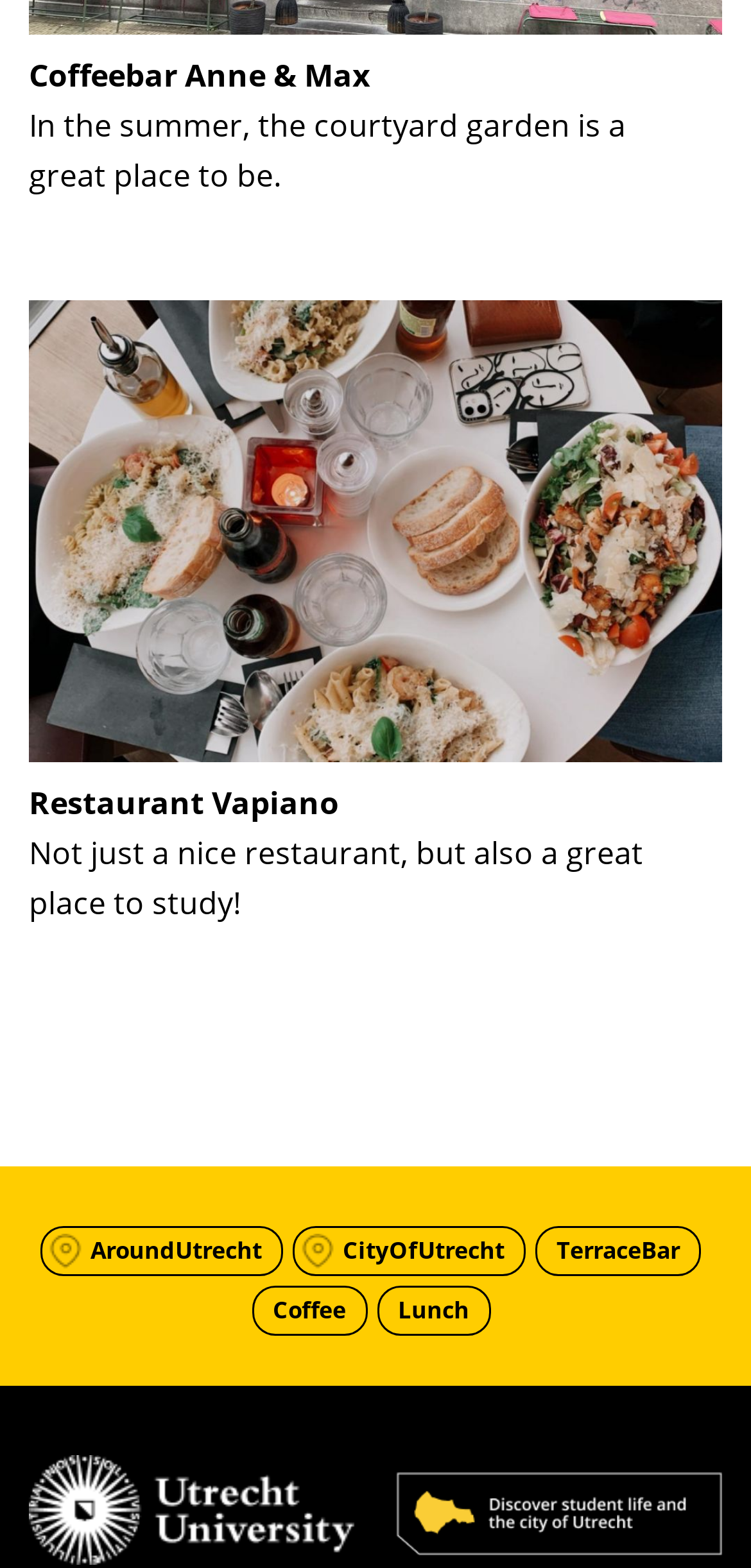Identify the bounding box coordinates of the clickable region required to complete the instruction: "go to Restaurant Vapiano". The coordinates should be given as four float numbers within the range of 0 and 1, i.e., [left, top, right, bottom].

[0.038, 0.499, 0.451, 0.526]